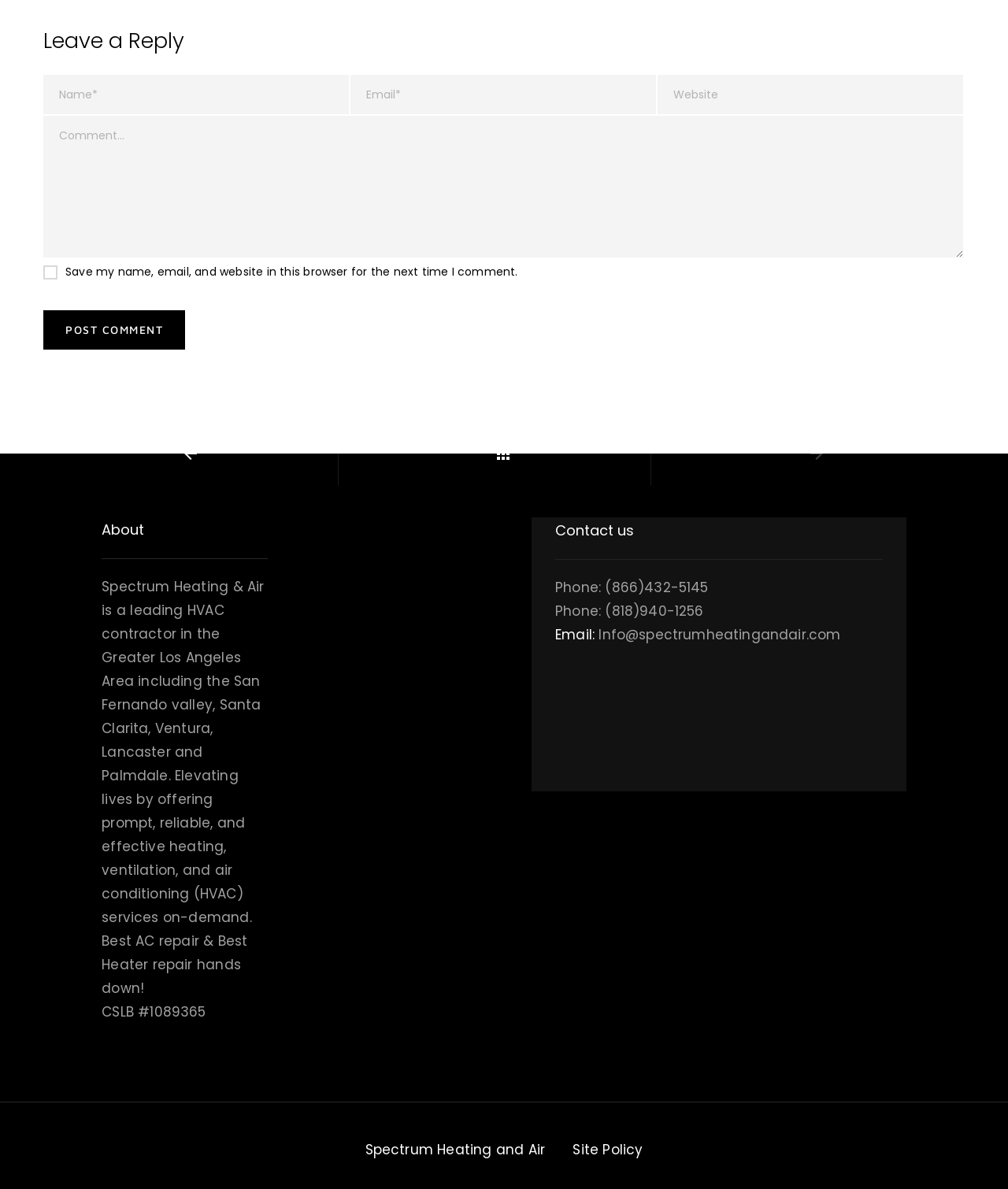Locate the bounding box of the UI element described by: "Back" in the given webpage screenshot.

[0.354, 0.355, 0.646, 0.408]